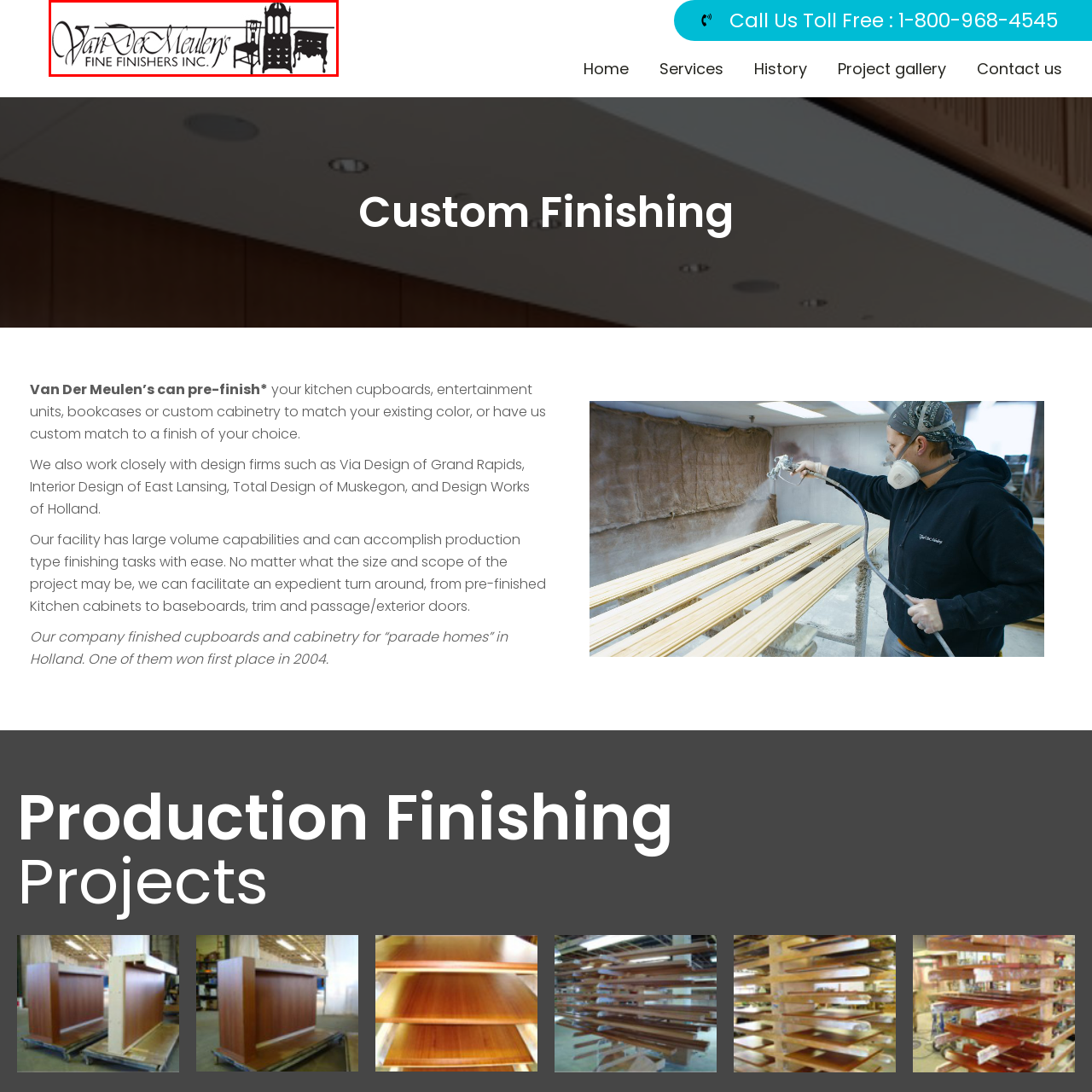Craft an in-depth description of the visual elements captured within the red box.

The image features the logo of Van Der Meulens Fine Finishers Inc., showcasing a sophisticated design that reflects their craftsmanship in fine finishing. The logo prominently displays the company name "Van Der Meulens" in an elegant script, paired with the words "FINE FINISHERS INC." in a classic typeface. Artistic silhouettes of furniture, including a chair and ornate cabinet, are integrated into the logo, symbolizing the company’s dedication to quality and attention to detail in custom cabinetry and interior finishes. This logo serves as a visual representation of the brand’s commitment to excellence in the finishing industry.